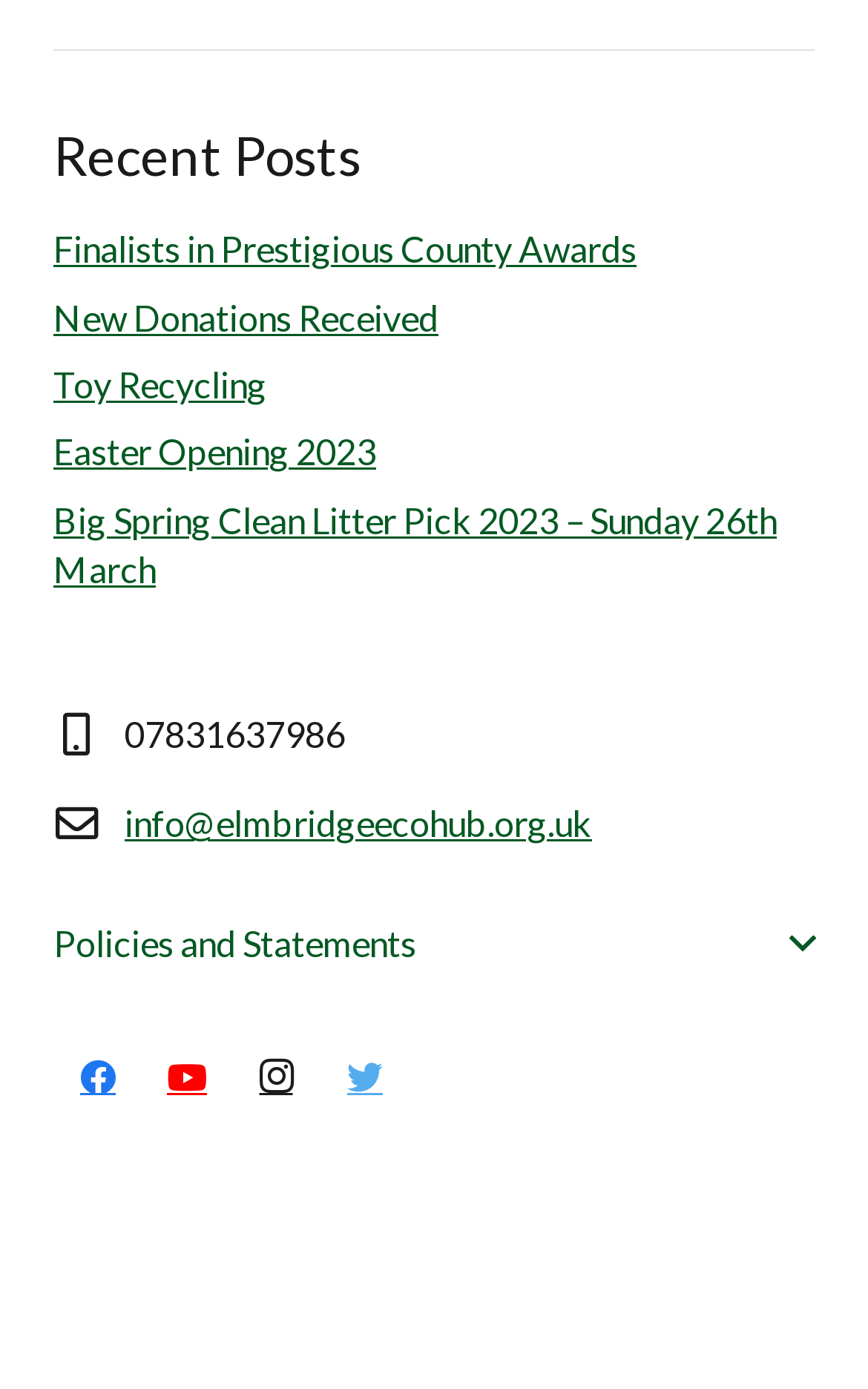What is the phone number listed?
Please elaborate on the answer to the question with detailed information.

I looked for a phone number on the webpage and found it listed as '07831637986'.